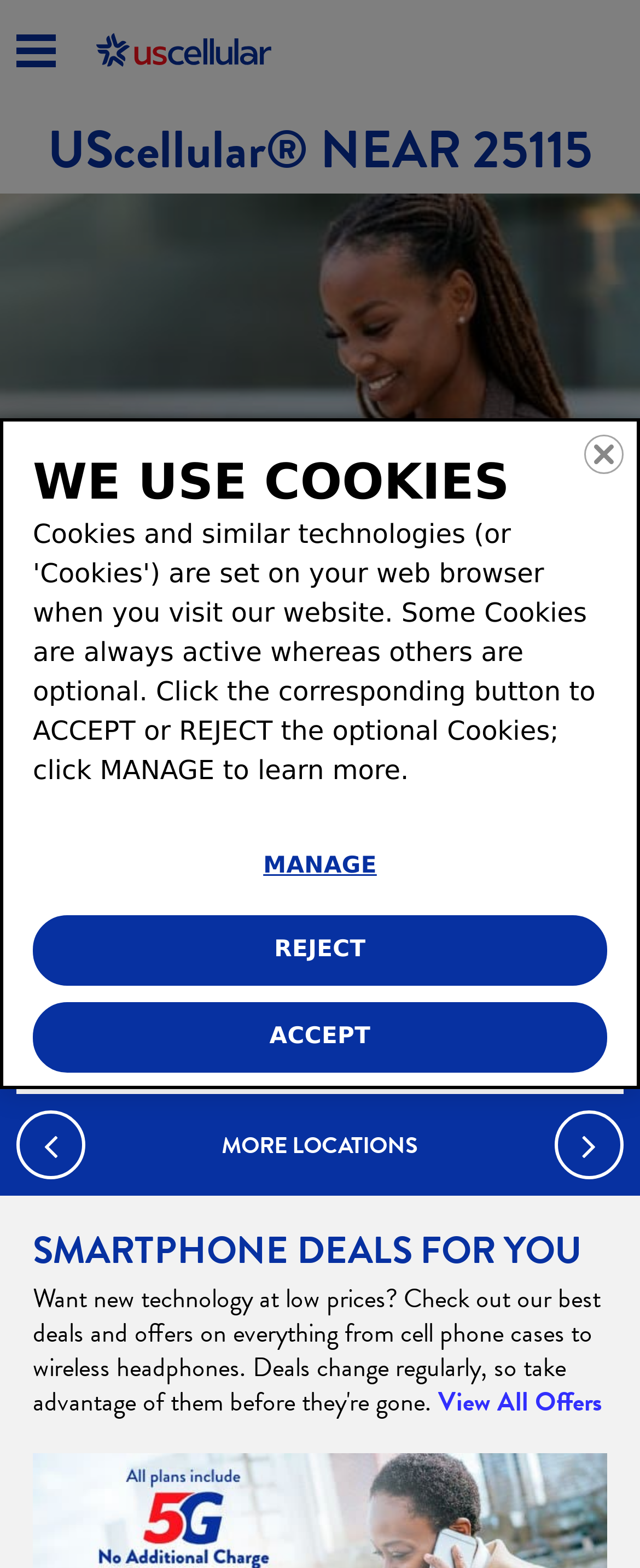Identify the headline of the webpage and generate its text content.

UScellular® NEAR 25115